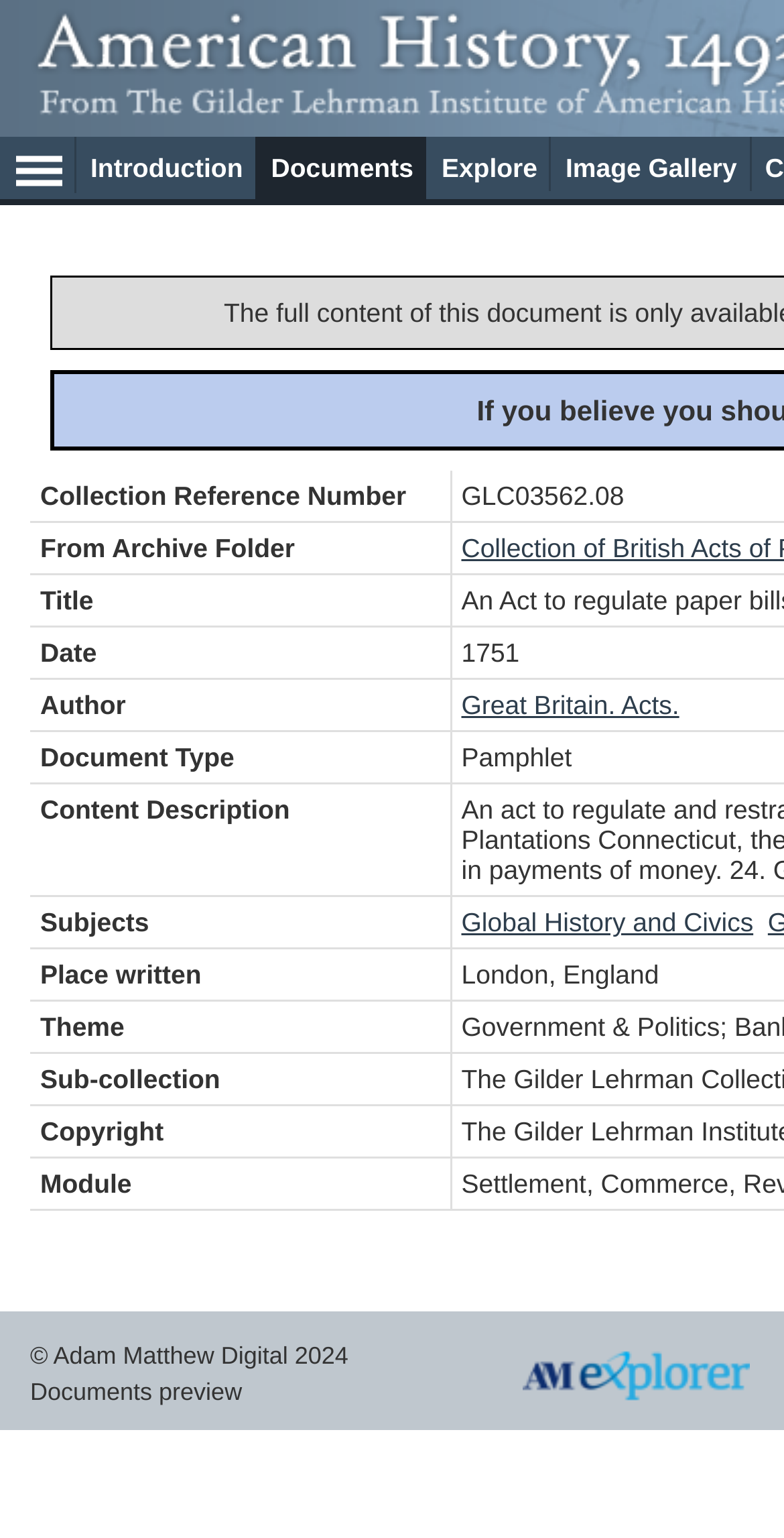Identify the bounding box coordinates for the UI element that matches this description: "Documents preview".

[0.038, 0.896, 0.309, 0.914]